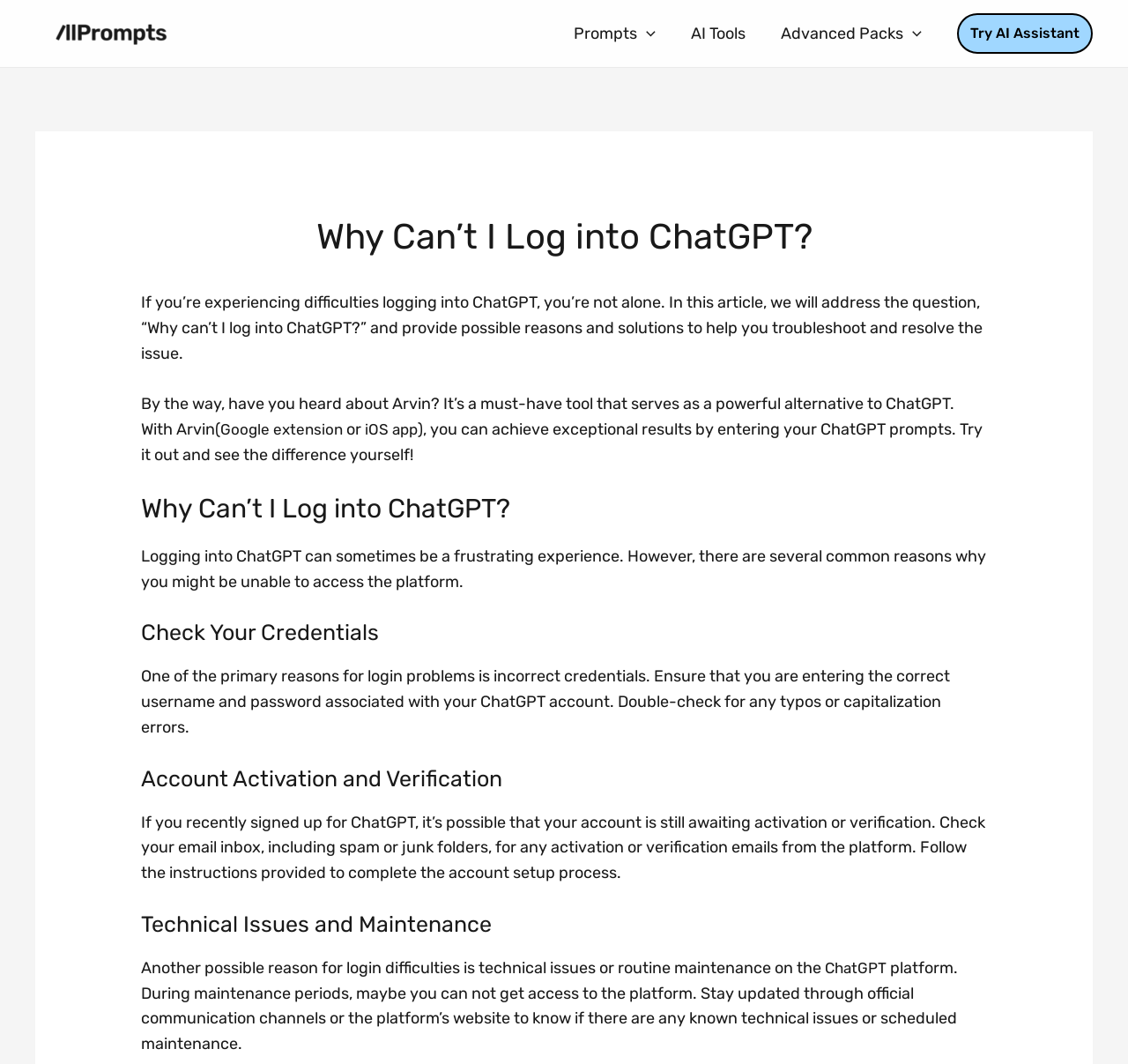What might cause login difficulties in ChatGPT?
Please craft a detailed and exhaustive response to the question.

According to the webpage, another possible reason for login difficulties is technical issues or routine maintenance on the ChatGPT platform. During maintenance periods, users may not be able to access the platform. The webpage advises users to stay updated through official communication channels or the platform's website to know if there are any known technical issues or scheduled maintenance.